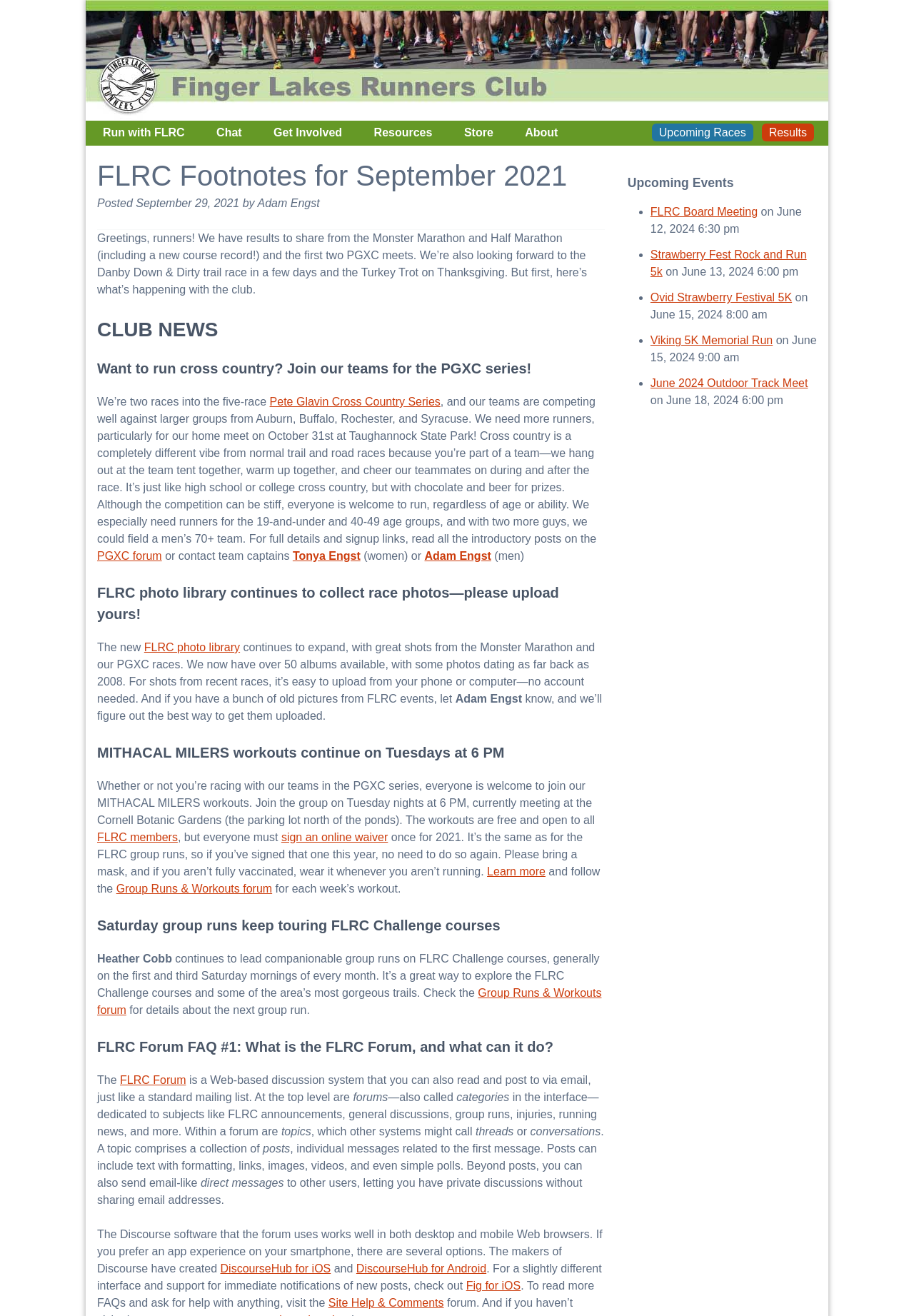Using the image as a reference, answer the following question in as much detail as possible:
What is the name of the author mentioned in the text?

I found this answer by reading the section 'Posted by Adam Engst' which explicitly mentions the name of the author.